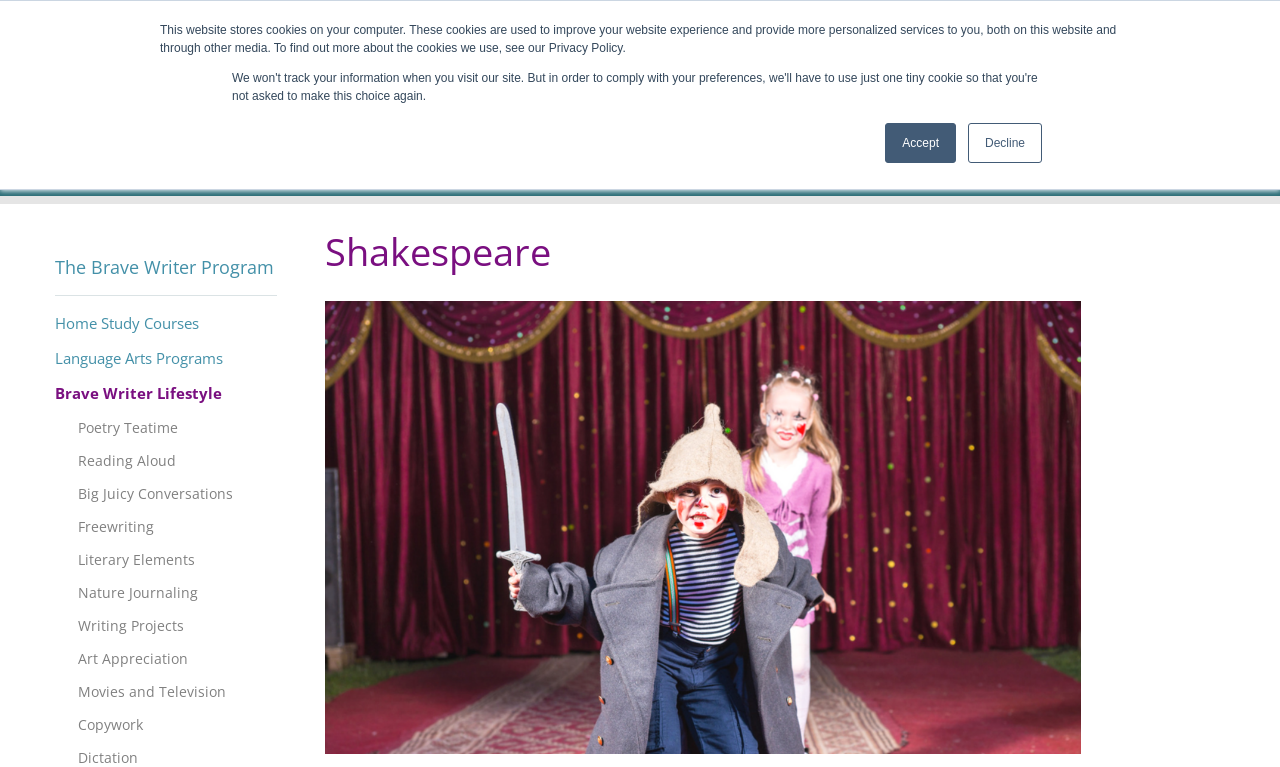What are the three main categories on the website?
Based on the image, give a concise answer in the form of a single word or short phrase.

Start Here, Digital Products, Online Classes